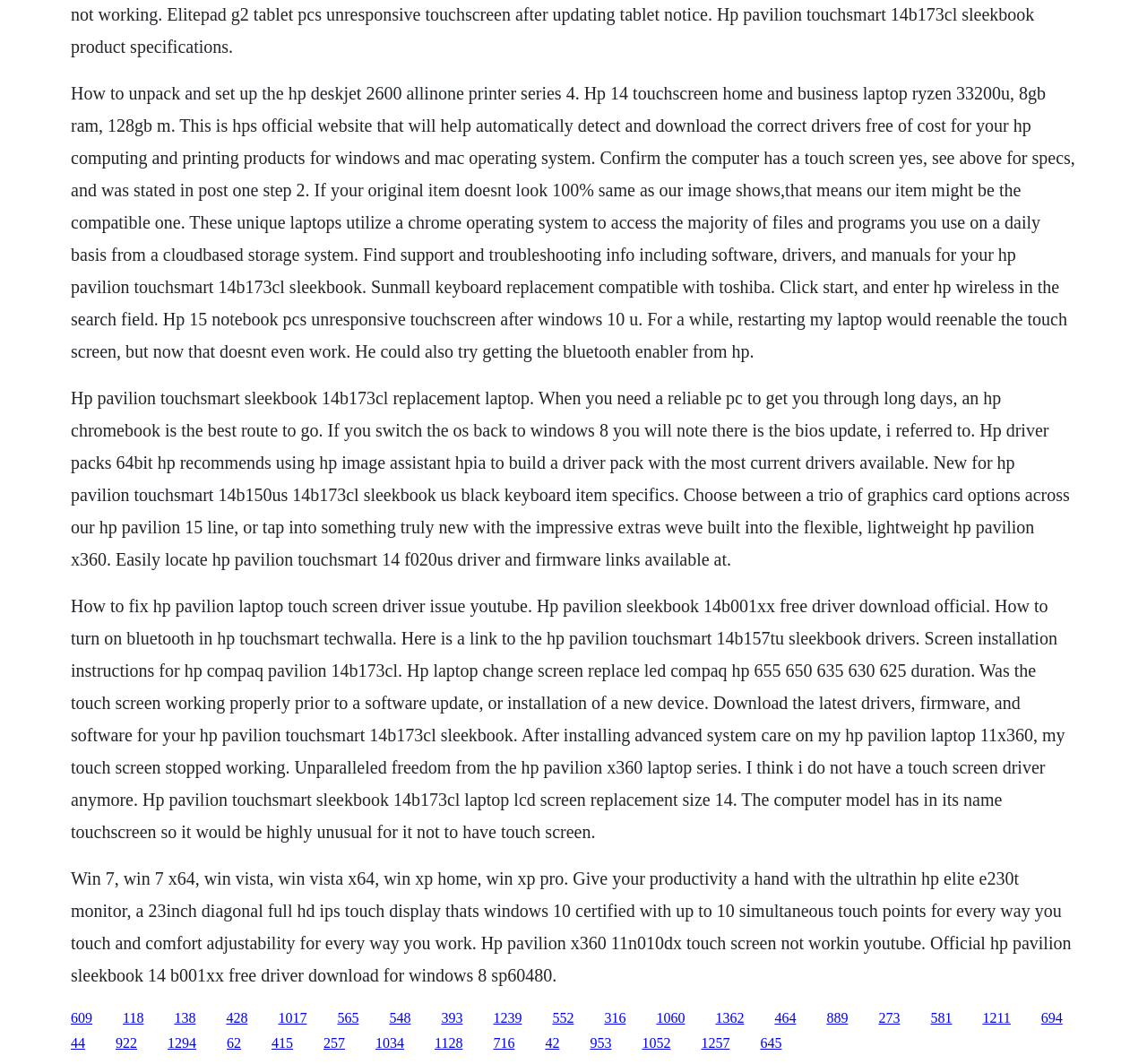What is the purpose of HP Image Assistant?
Please answer the question with as much detail as possible using the screenshot.

The webpage mentions 'HP recommends using HP Image Assistant (HPia) to build a driver pack with the most current drivers available' which indicates that the purpose of HP Image Assistant is to build a driver pack.